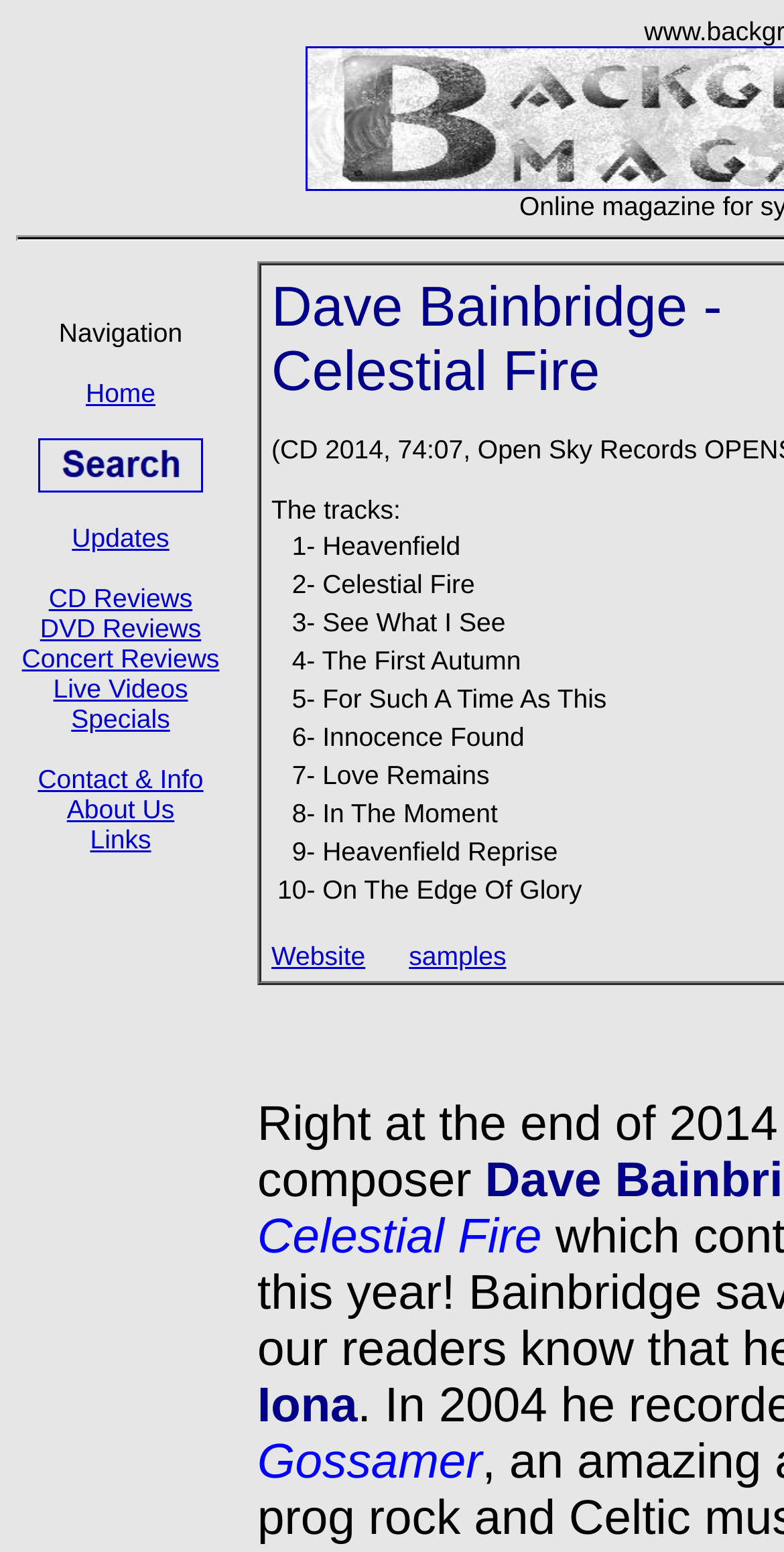What is the purpose of the 'samples' link?
Based on the visual information, provide a detailed and comprehensive answer.

The 'samples' link is likely provided to allow users to listen to samples of the album, giving them a preview of the music before deciding to purchase or explore further.